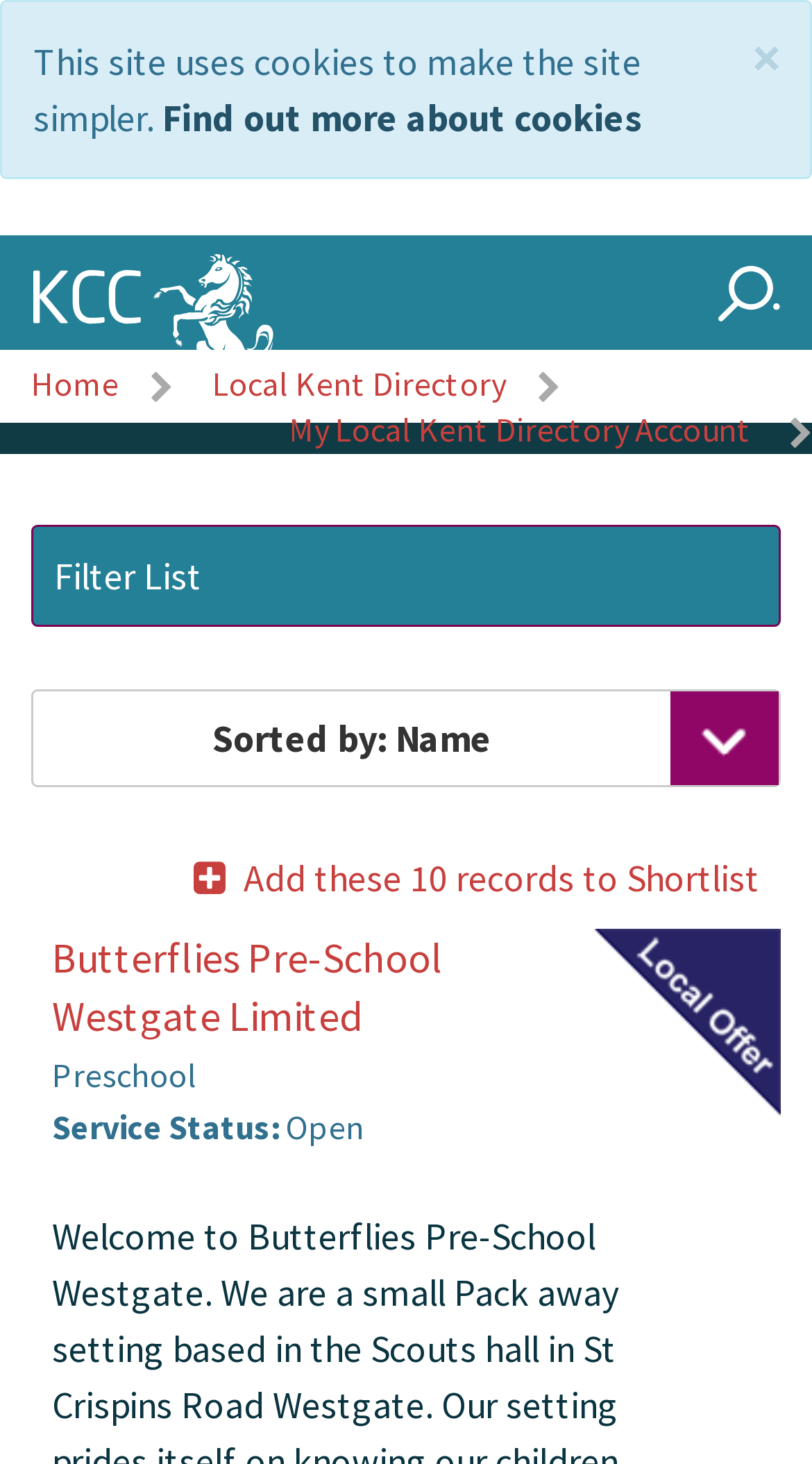Pinpoint the bounding box coordinates of the clickable element needed to complete the instruction: "View Kent County Council". The coordinates should be provided as four float numbers between 0 and 1: [left, top, right, bottom].

[0.038, 0.161, 0.387, 0.239]